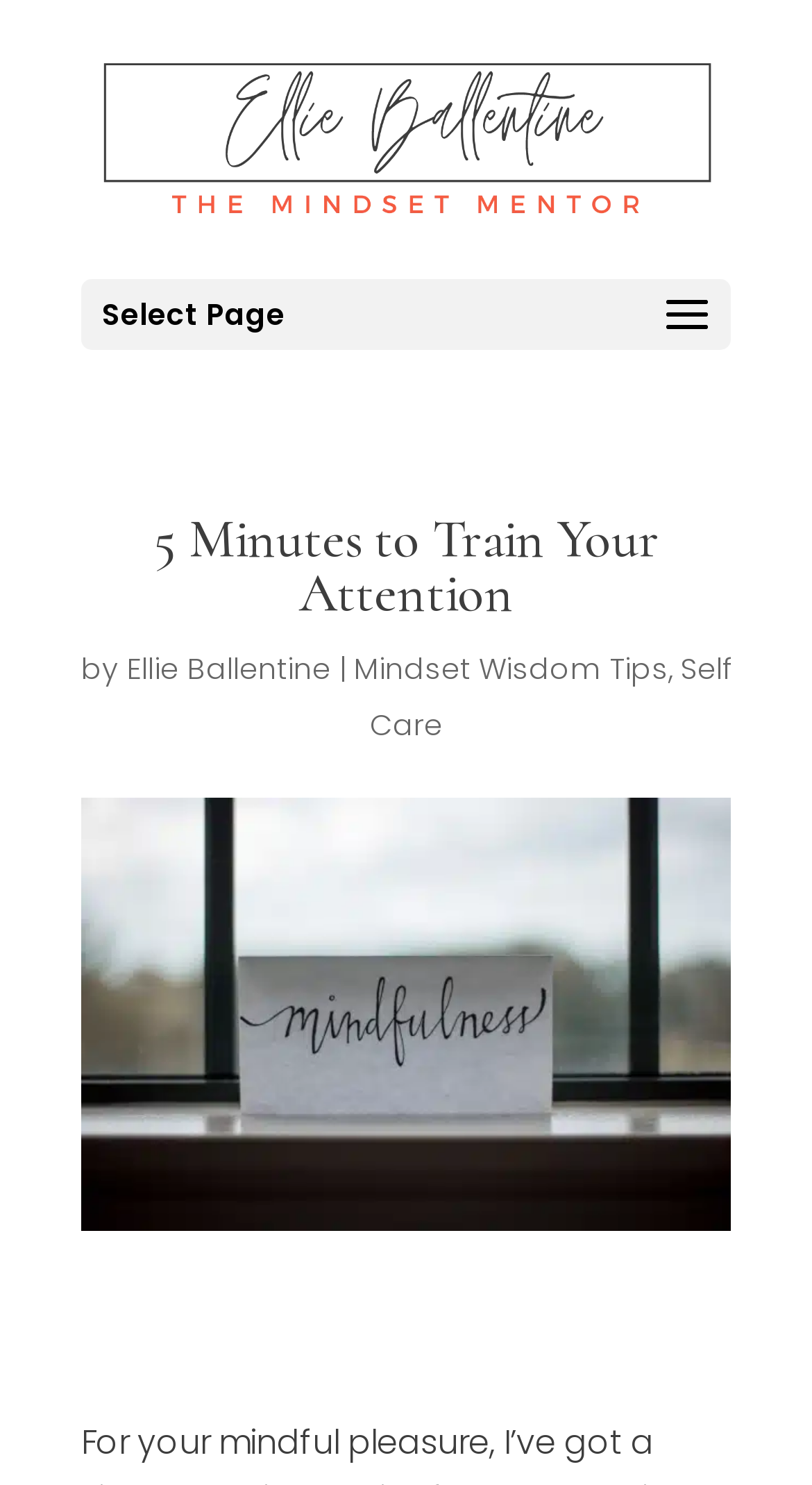Please locate the UI element described by "Mindset Wisdom Tips" and provide its bounding box coordinates.

[0.436, 0.436, 0.823, 0.464]